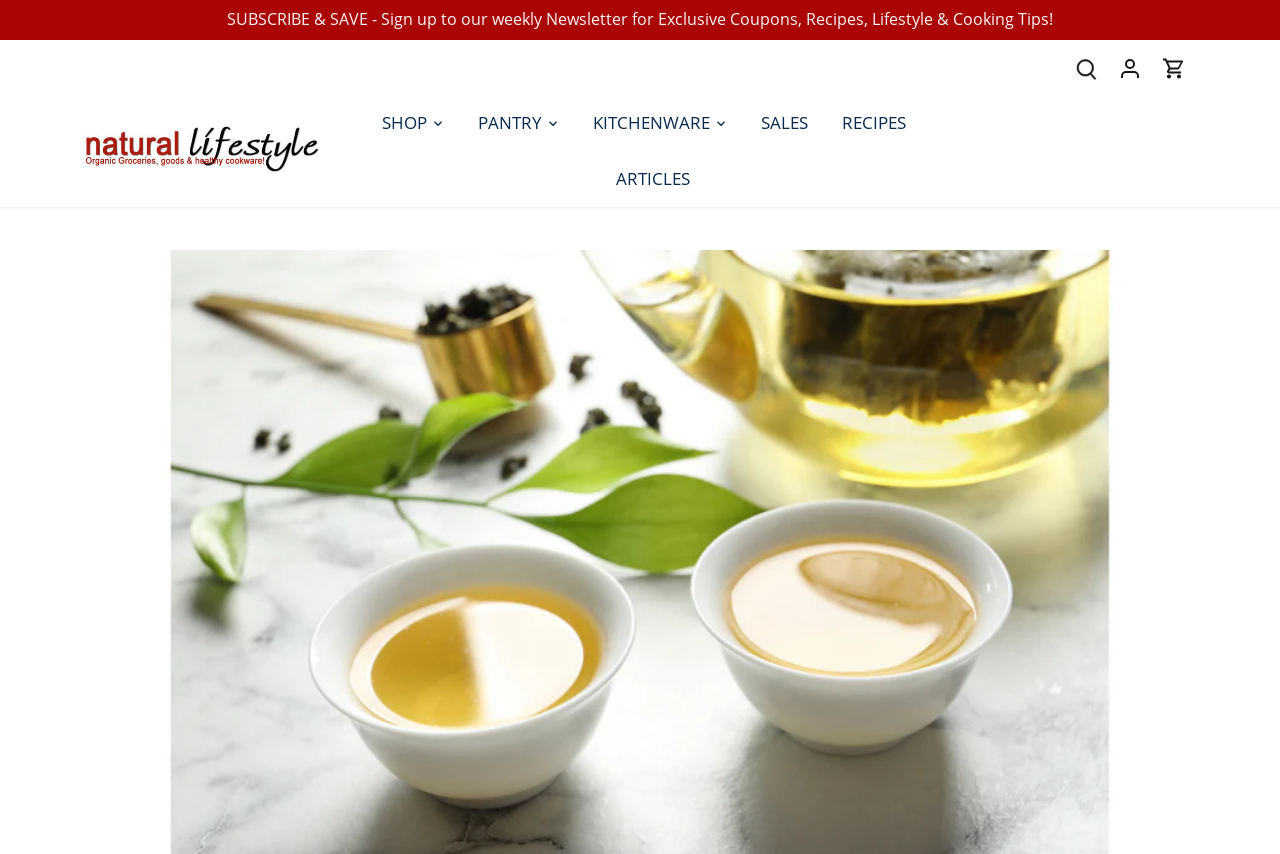How many main navigation links are there?
Please provide a single word or phrase in response based on the screenshot.

5